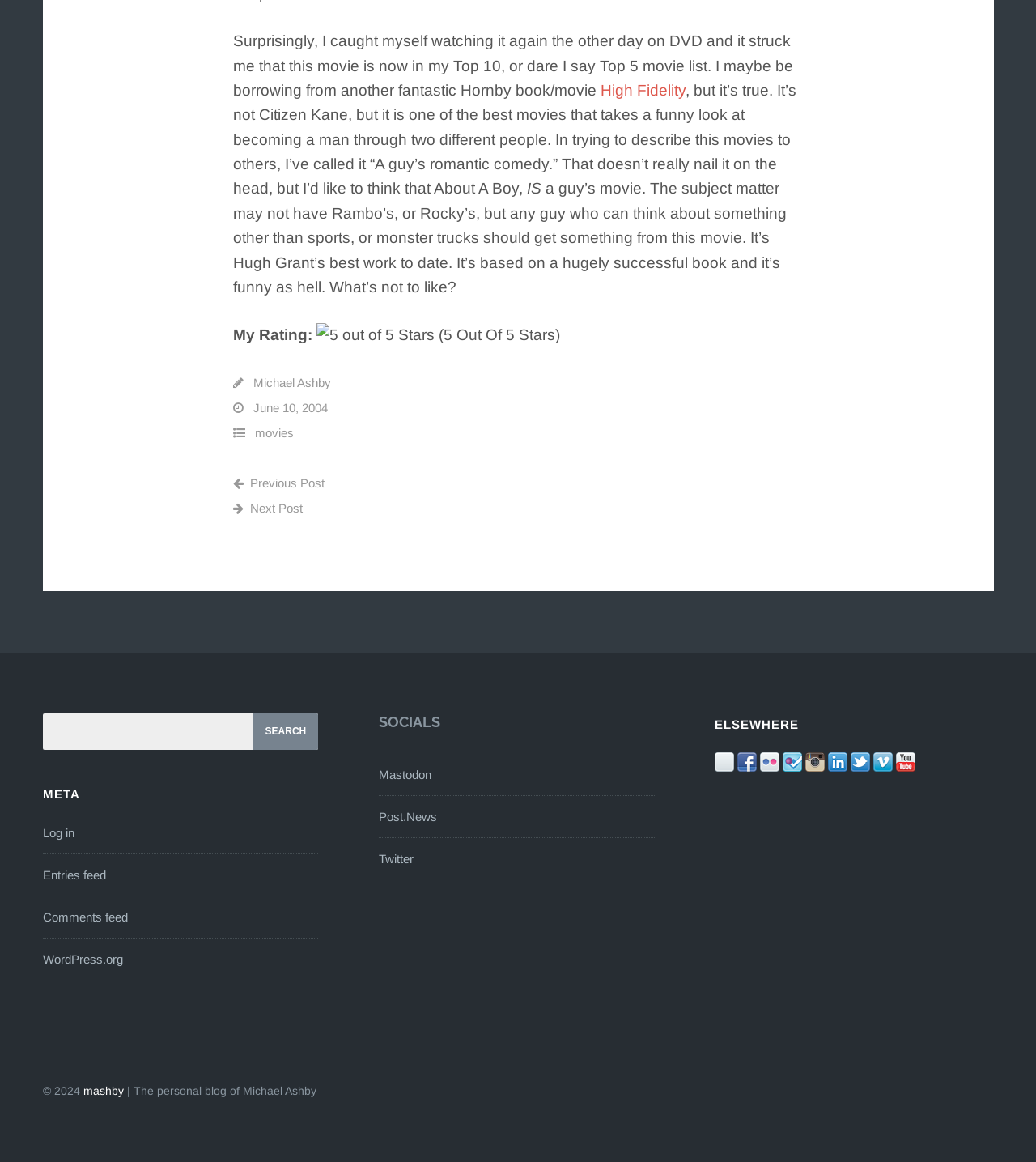What is the name of the blogger?
Refer to the image and provide a one-word or short phrase answer.

Michael Ashby